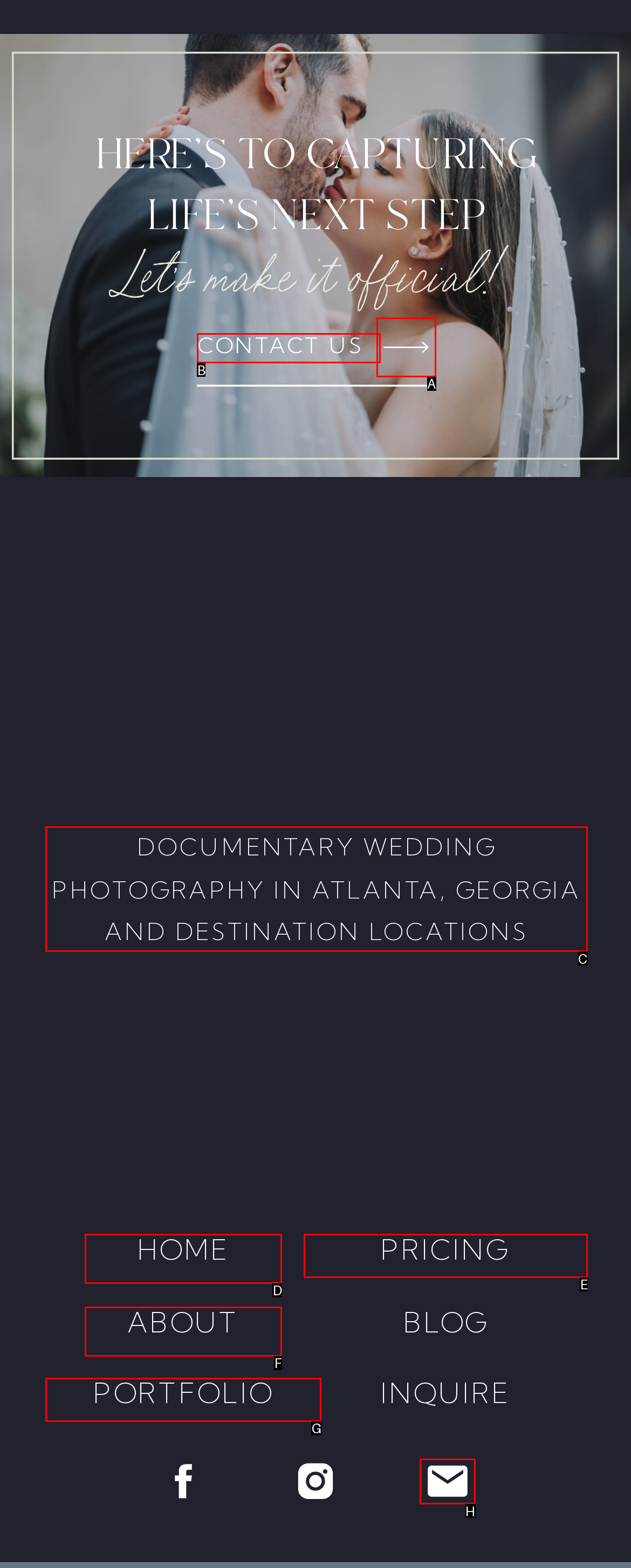Determine which HTML element should be clicked to carry out the following task: View the 'DOCUMENTARY WEDDING PHOTOGRAPHY IN ATLANTA, GEORGIA AND DESTINATION LOCATIONS' section Respond with the letter of the appropriate option.

C